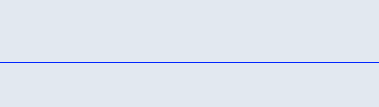What credentials are required for web server access?
Can you offer a detailed and complete answer to this question?

According to the illustration, entering administrator credentials is one of the essential steps in the process of re-enabling the web management user interface for user authentication, which implies that administrator credentials are required for web server access.